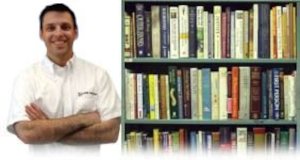Could you please study the image and provide a detailed answer to the question:
What is behind the man?

Upon examining the image, it is clear that the man is standing next to a wooden bookshelf. The bookshelf is filled with a variety of books, which implies a setting related to knowledge or learning.